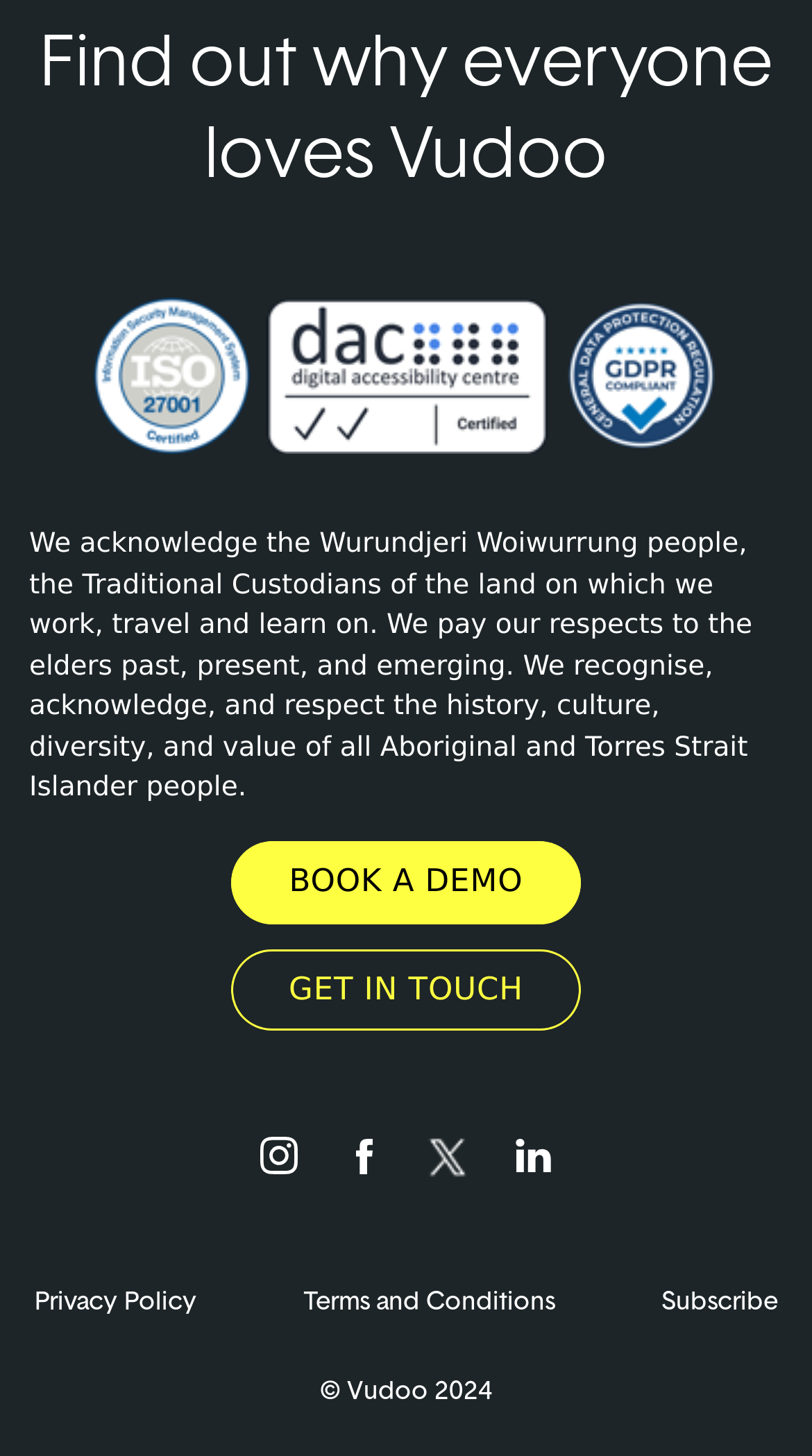Please identify the bounding box coordinates of the area I need to click to accomplish the following instruction: "Click the BOOK A DEMO link".

[0.284, 0.578, 0.716, 0.635]